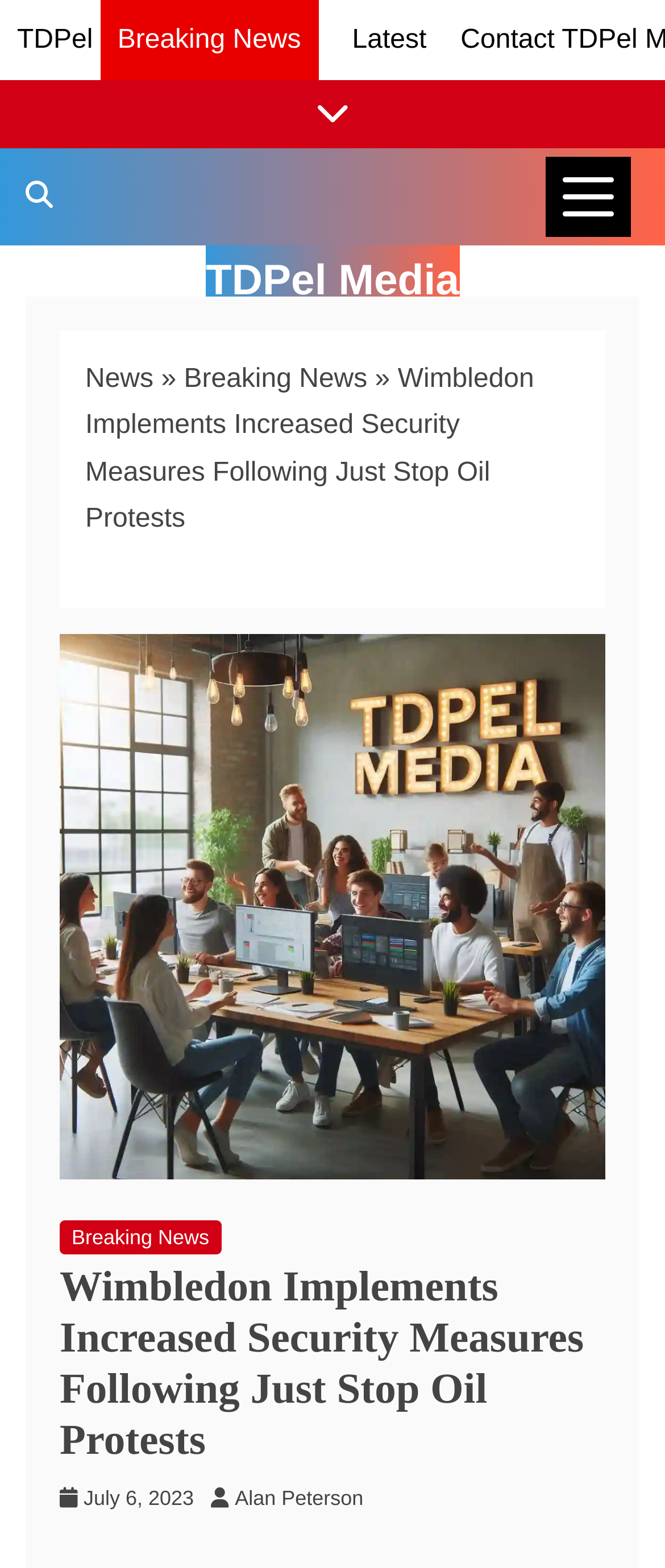Identify the coordinates of the bounding box for the element that must be clicked to accomplish the instruction: "view news categories".

[0.821, 0.1, 0.949, 0.151]